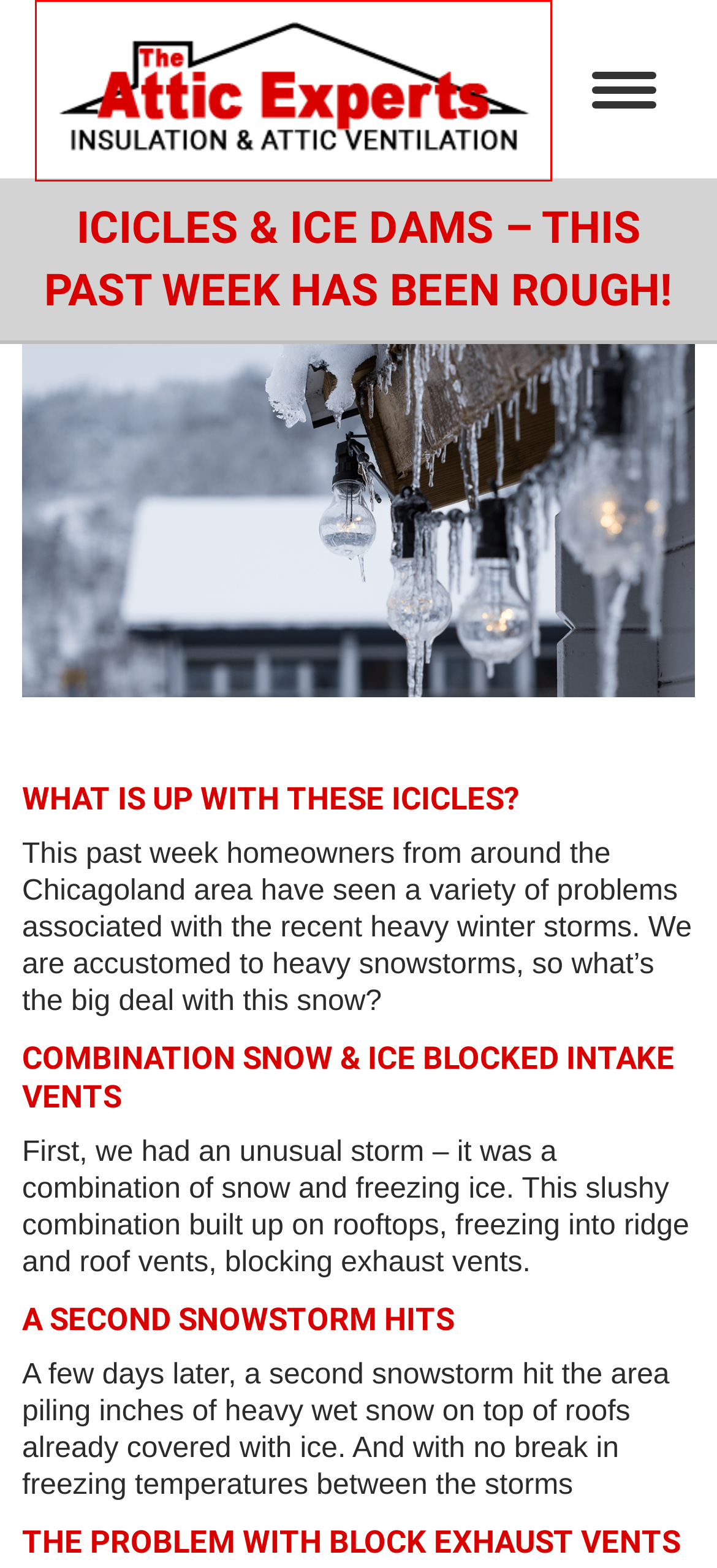You have been given a screenshot of a webpage, where a red bounding box surrounds a UI element. Identify the best matching webpage description for the page that loads after the element in the bounding box is clicked. Options include:
A. Illinois Energy Rebates
B. Lisle Village Hall Attic Insulation & Ventilation Project - Attic Insulation & Ventilation
C. Attic Insulation & Ventilation Experts | Chicago Suburbs
D. RESOURCE LINKS - Attic Insulation & Ventilation
E. NAPERVILLE HOMEOWNERS - ENERGY REBATES FOR 2024
F. Common Attic Problems | Chicago & All Suburbs
G. Attic Ventilation Specialists | Chicago & Suburbs
H. Attic Blog

C